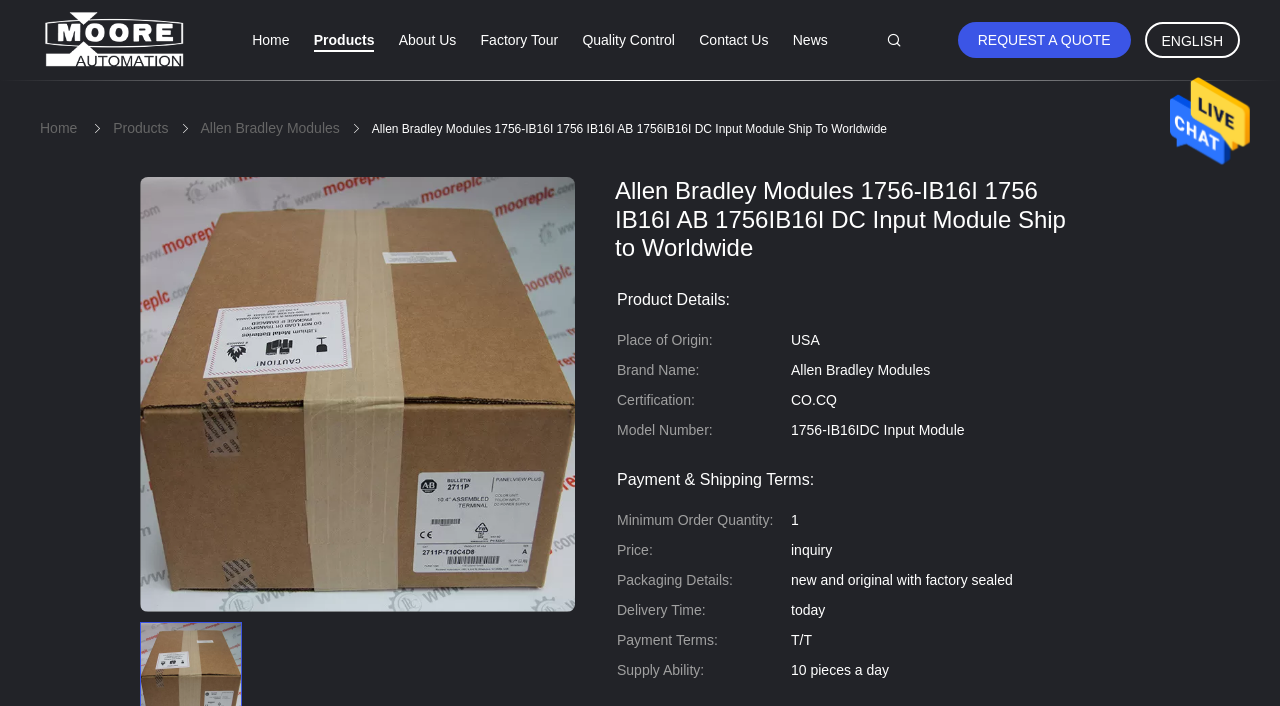Please reply to the following question with a single word or a short phrase:
What is the brand name of the product?

Allen Bradley Modules